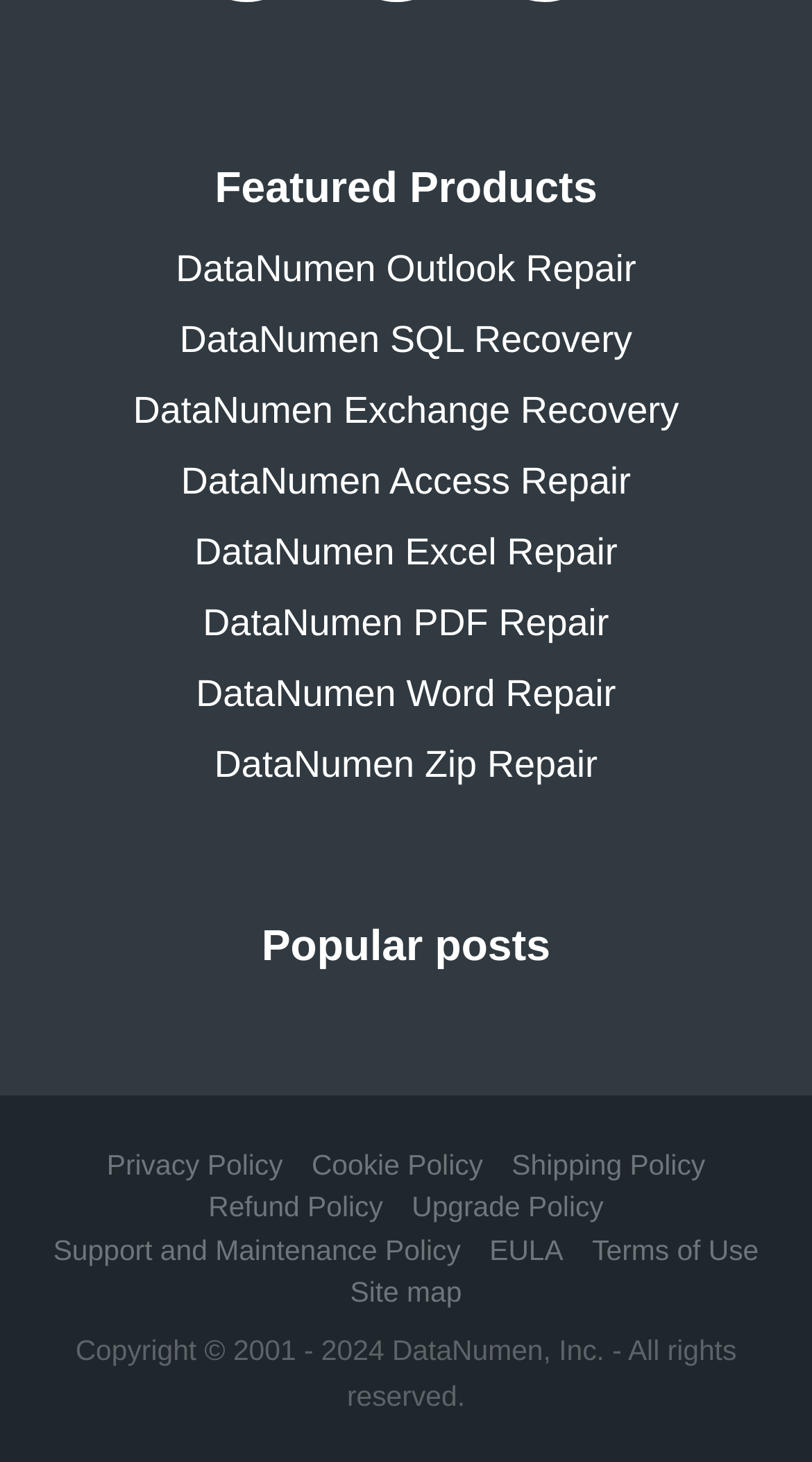Determine the bounding box coordinates of the area to click in order to meet this instruction: "Browse Site map".

[0.431, 0.873, 0.569, 0.895]